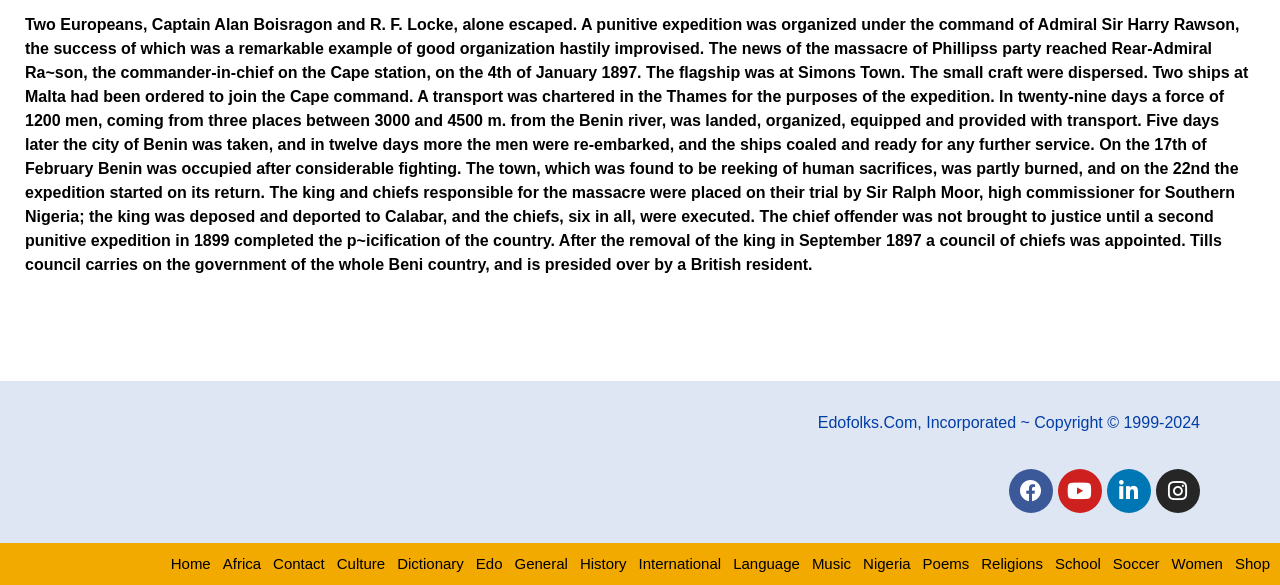Locate the bounding box coordinates of the clickable area to execute the instruction: "Read about the History of Benin". Provide the coordinates as four float numbers between 0 and 1, represented as [left, top, right, bottom].

[0.453, 0.945, 0.49, 0.984]